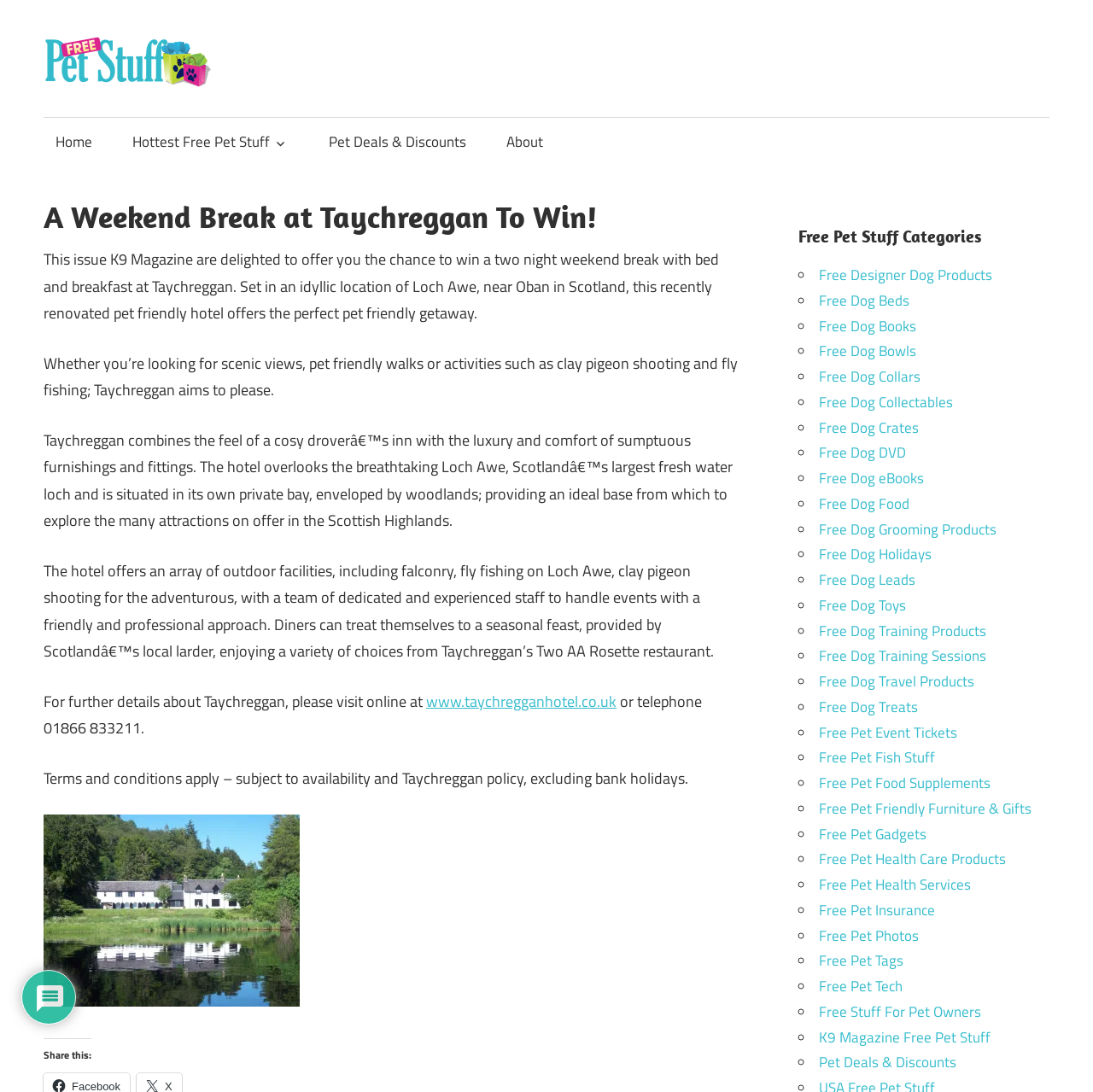Identify the bounding box coordinates of the region that needs to be clicked to carry out this instruction: "Explore 'Free Dog Toys'". Provide these coordinates as four float numbers ranging from 0 to 1, i.e., [left, top, right, bottom].

[0.749, 0.544, 0.829, 0.564]